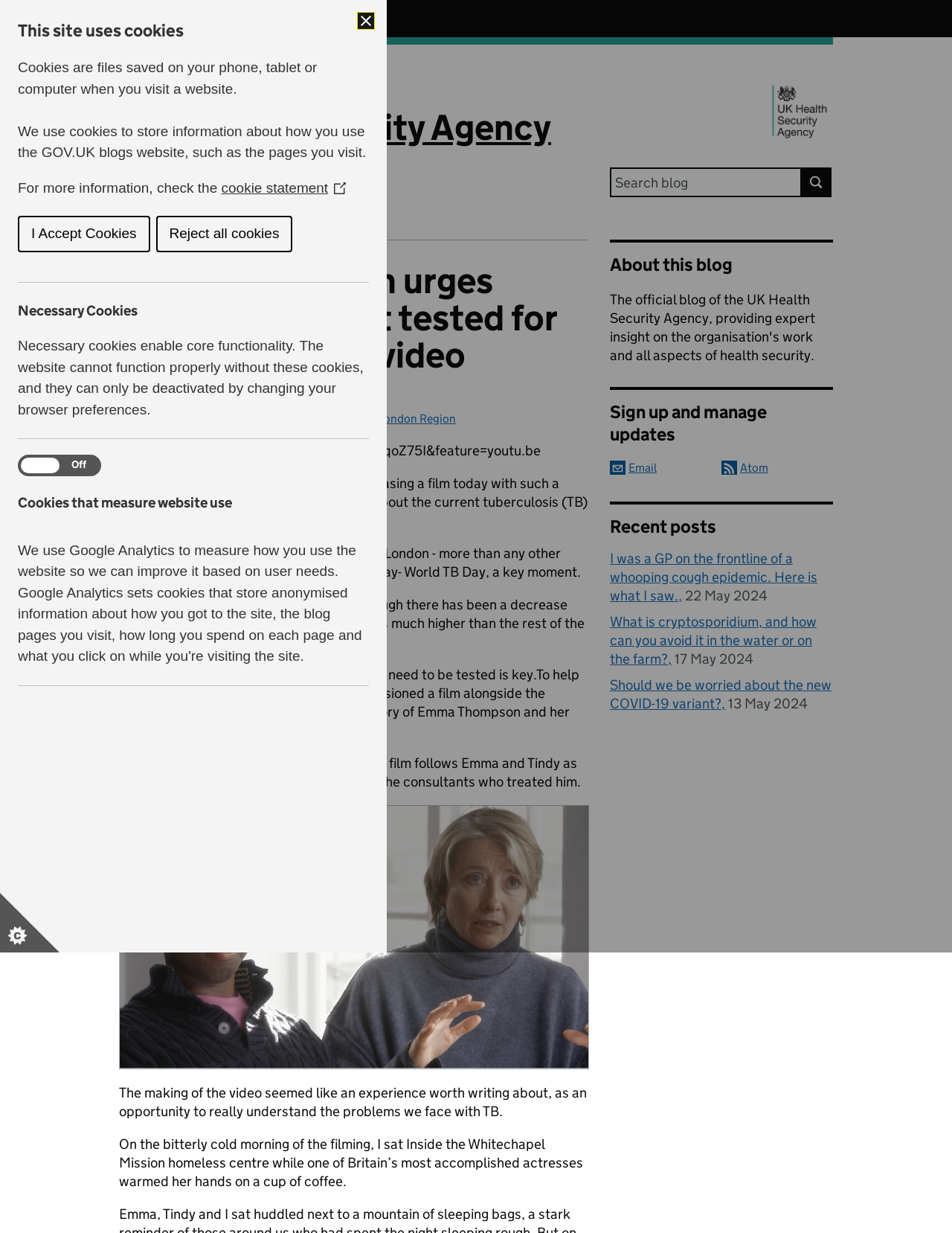Determine the bounding box coordinates for the region that must be clicked to execute the following instruction: "Input phone number".

None